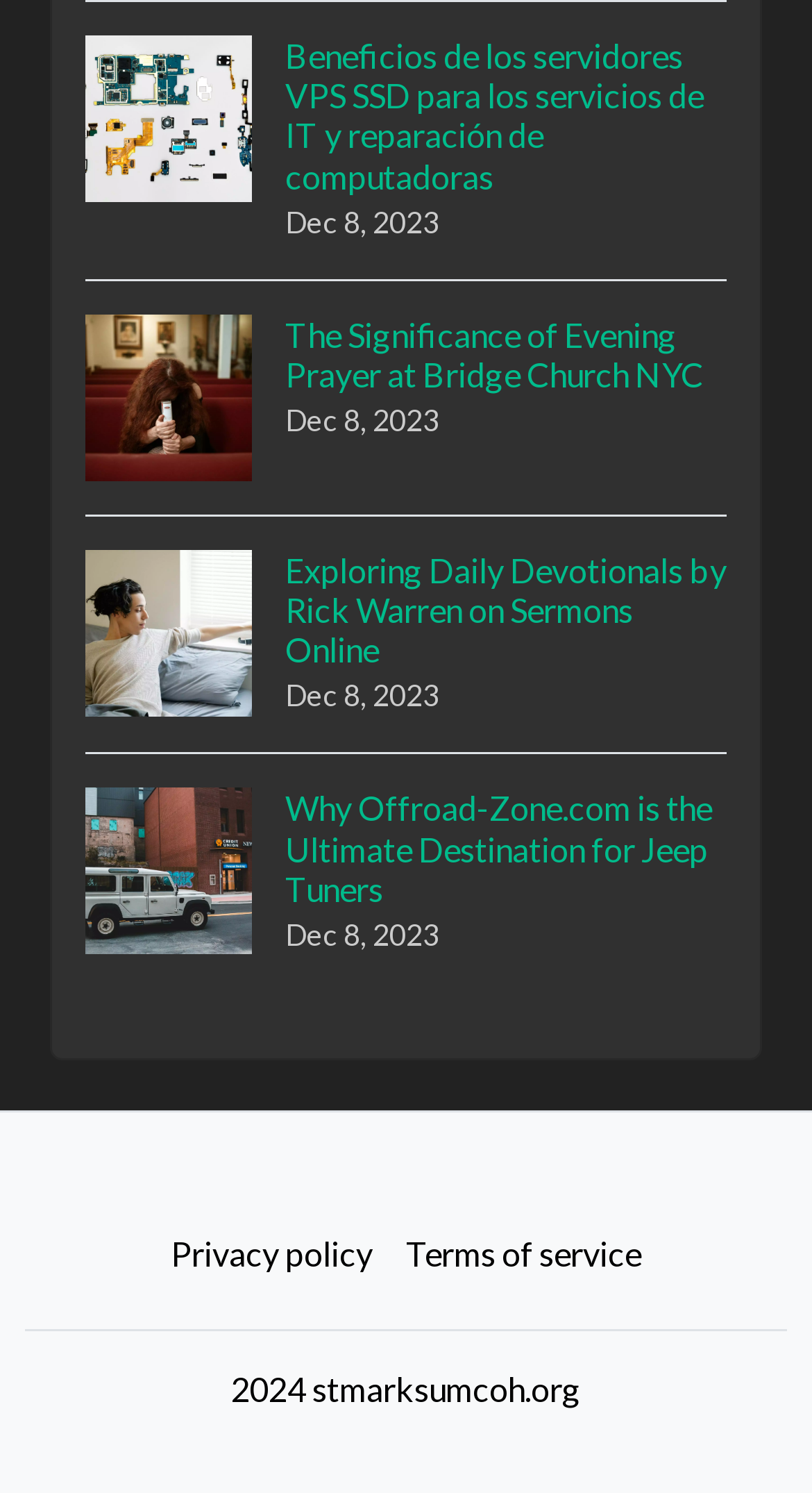What is the text at the bottom of the webpage?
Could you answer the question with a detailed and thorough explanation?

I looked at the StaticText element at the bottom of the webpage, which has the text '2024 stmarksumcoh.org'. This text is located at the bottom of the webpage.